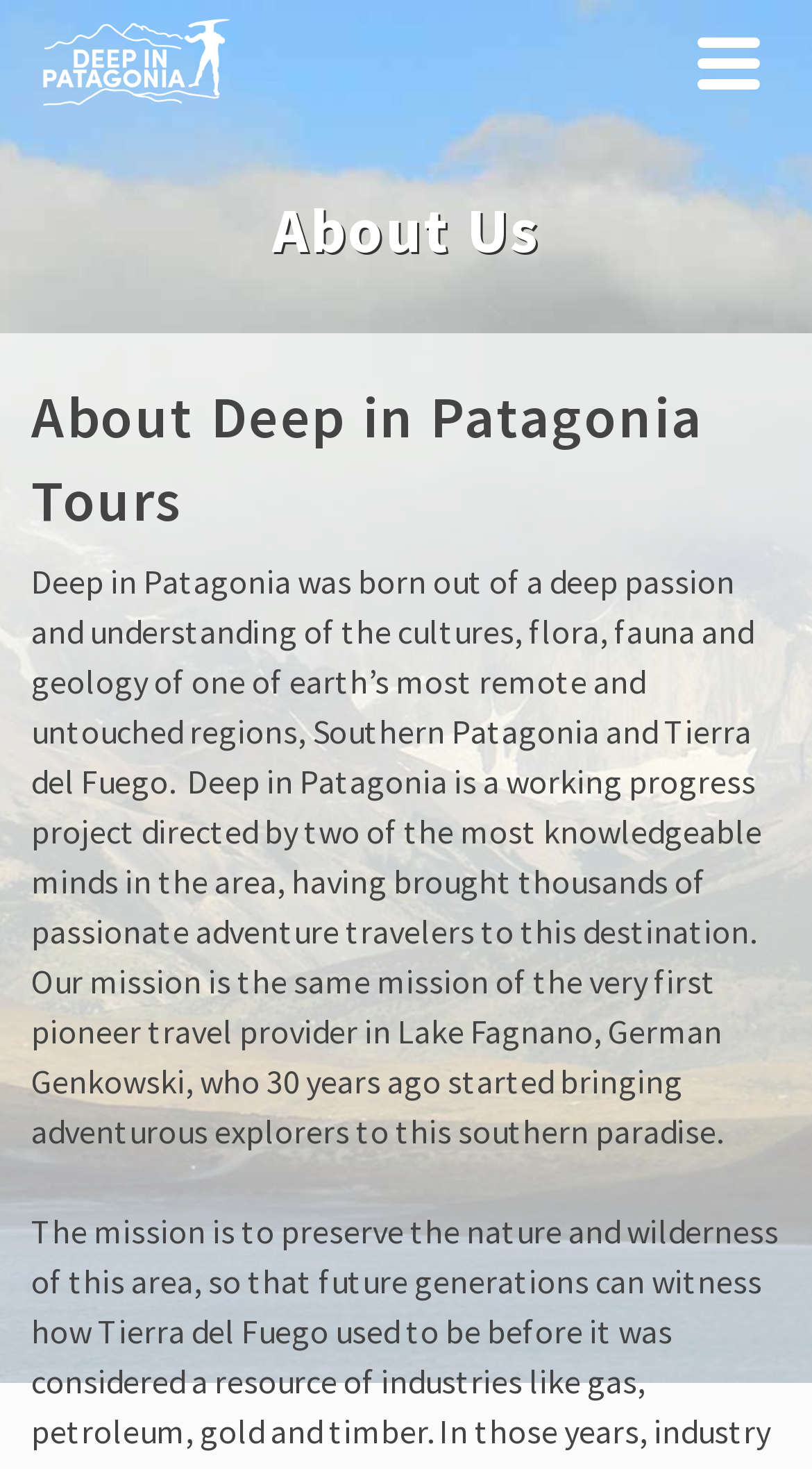Please answer the following question using a single word or phrase: 
What is the focus of Deep in Patagonia?

Cultures, flora, fauna, and geology